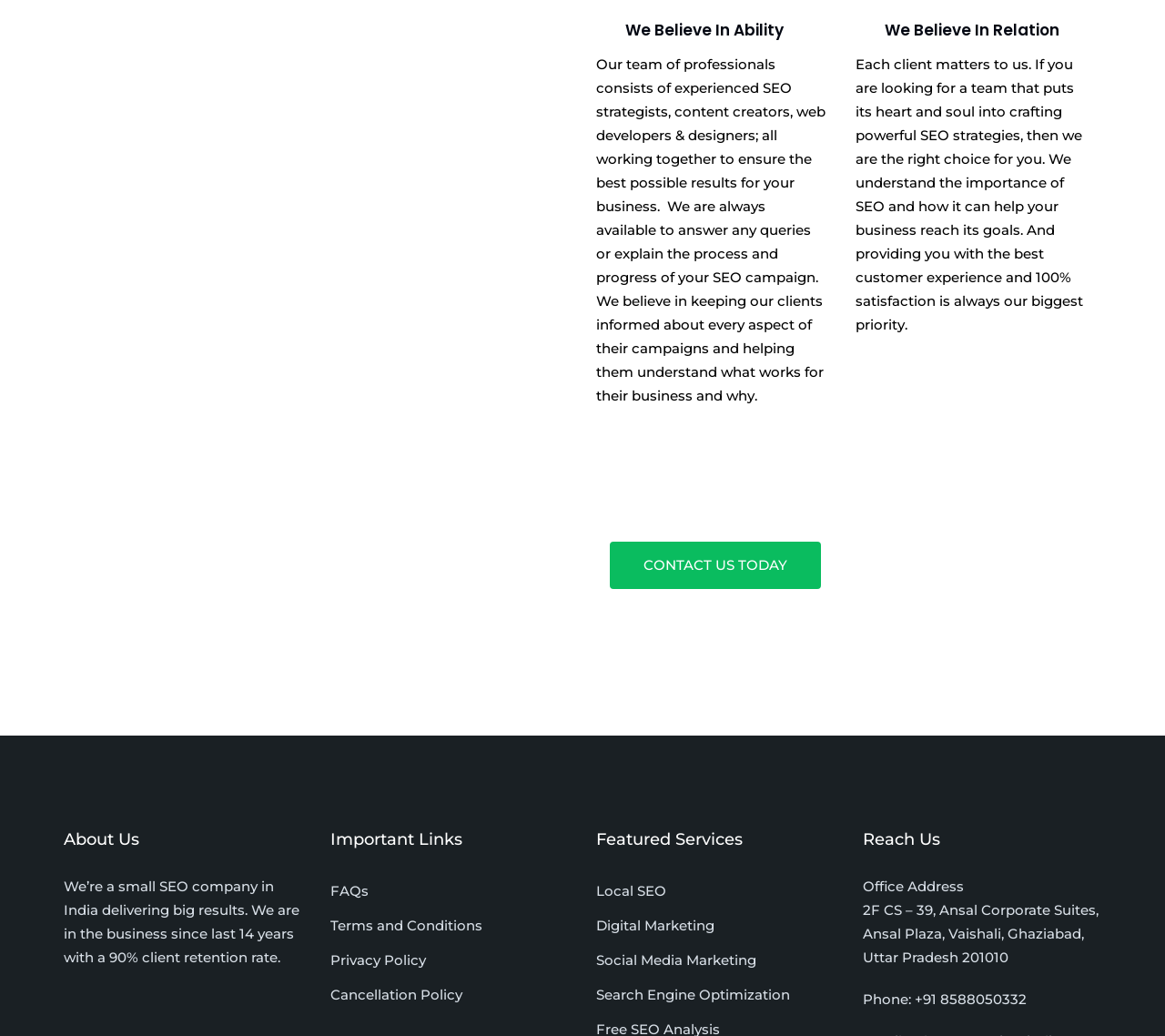Locate the bounding box coordinates of the UI element described by: "Testimonial". Provide the coordinates as four float numbers between 0 and 1, formatted as [left, top, right, bottom].

None